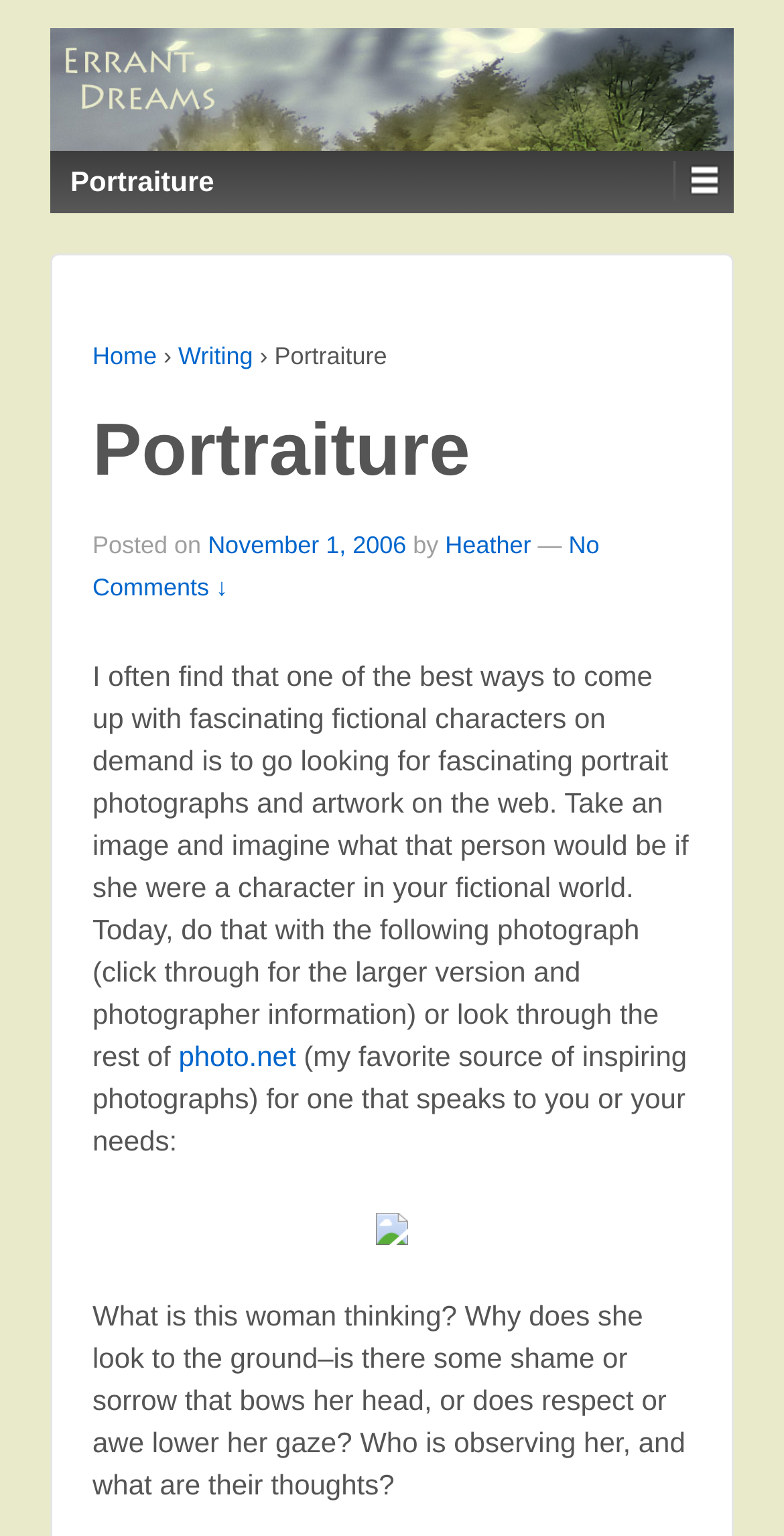What is the date of the latest article?
Please provide a detailed and thorough answer to the question.

I found the date of the latest article by looking at the link 'November 1, 2006' which is next to the text 'Posted on'.